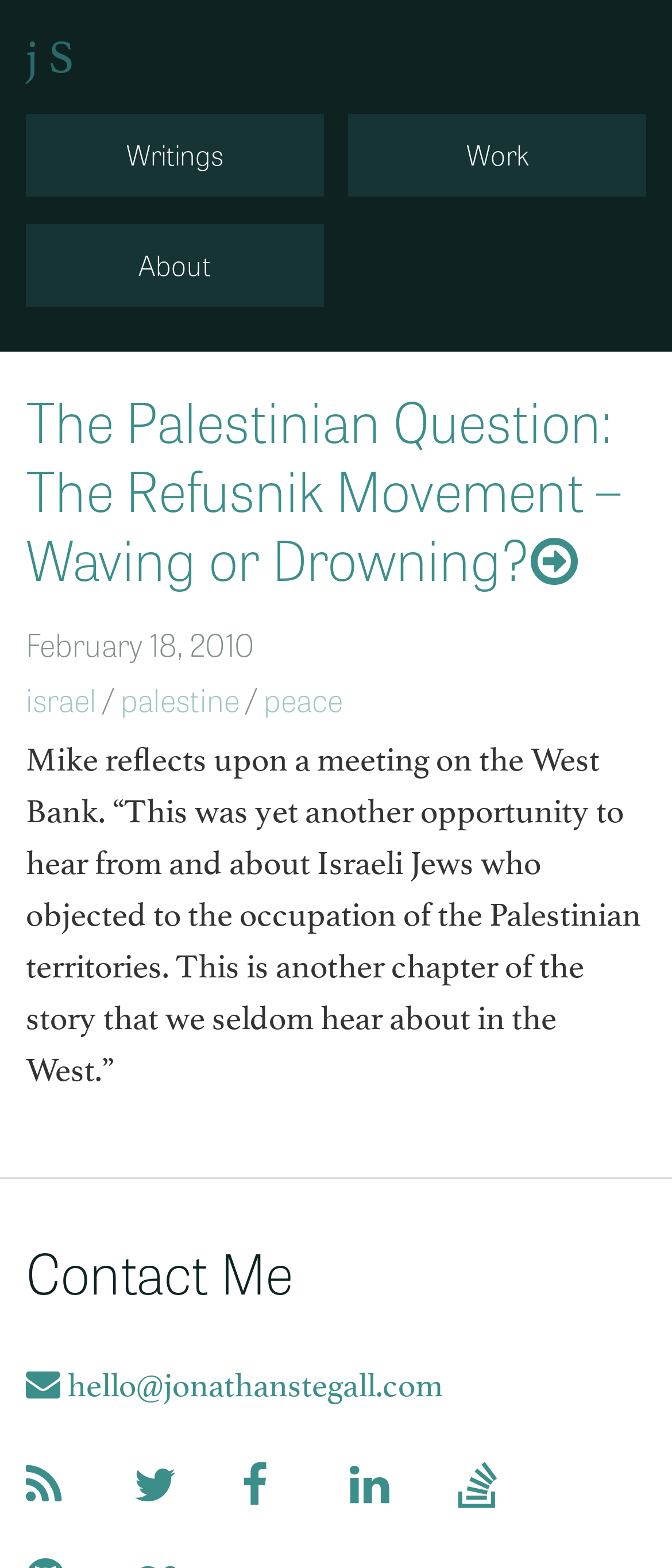Please provide a one-word or phrase answer to the question: 
What is the author's name?

Jonathan Stegall